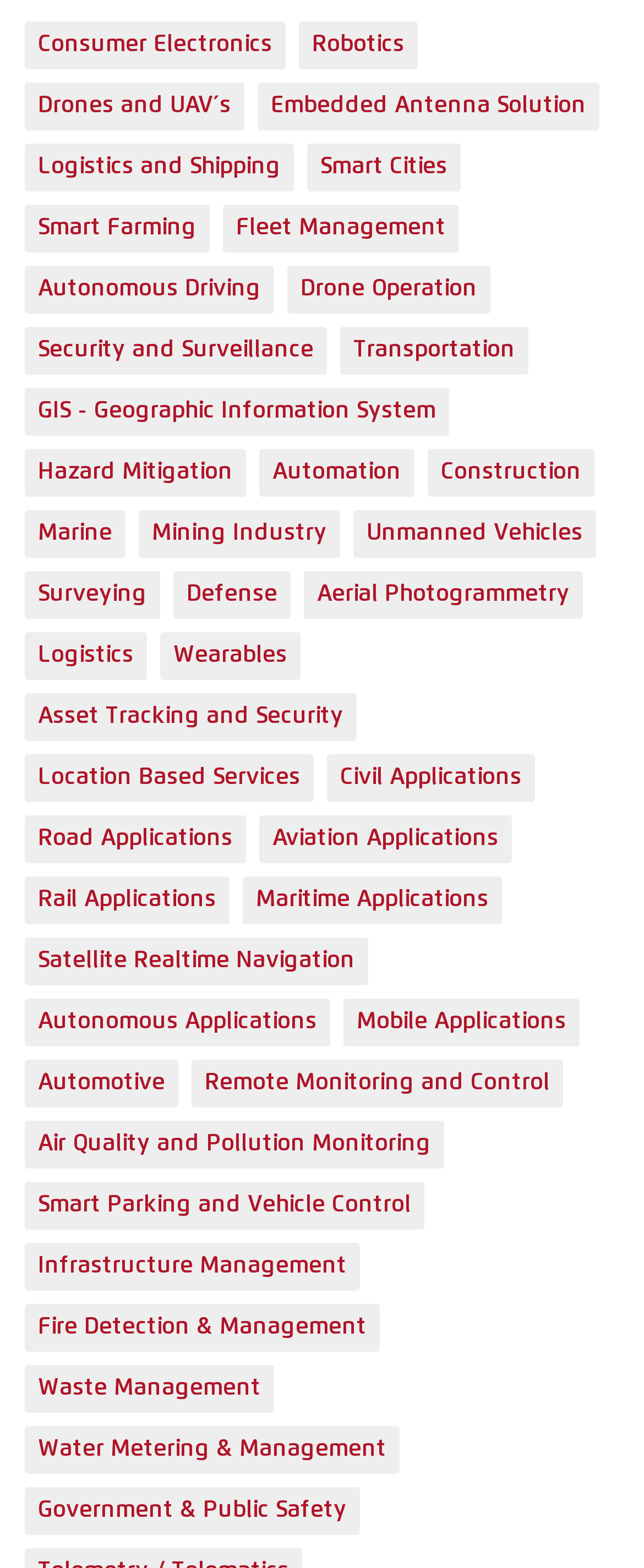Identify the bounding box coordinates of the area that should be clicked in order to complete the given instruction: "Click on Consumer Electronics". The bounding box coordinates should be four float numbers between 0 and 1, i.e., [left, top, right, bottom].

[0.038, 0.014, 0.444, 0.045]